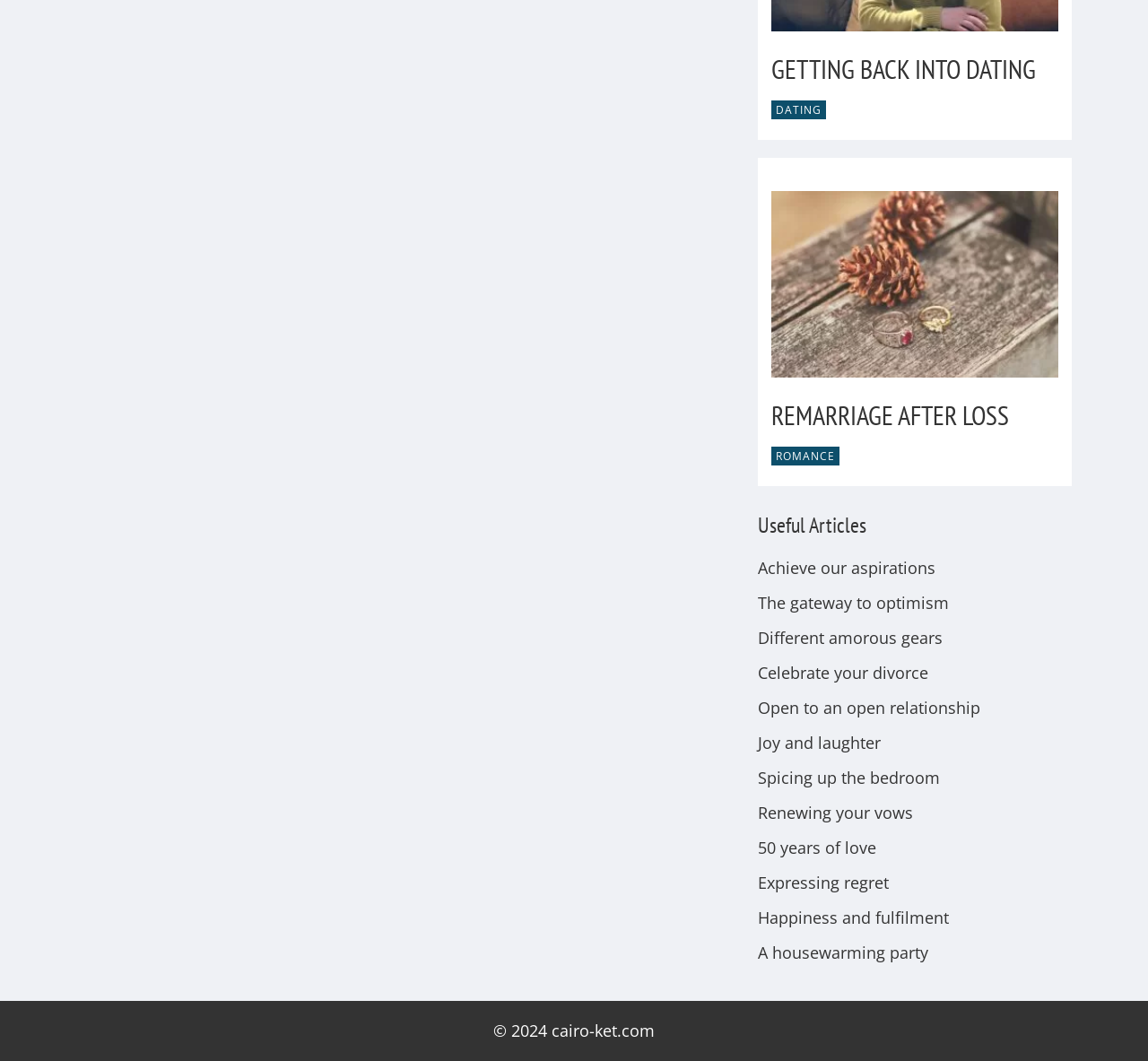Provide your answer to the question using just one word or phrase: What is the last link under the 'Useful Articles' heading?

A housewarming party